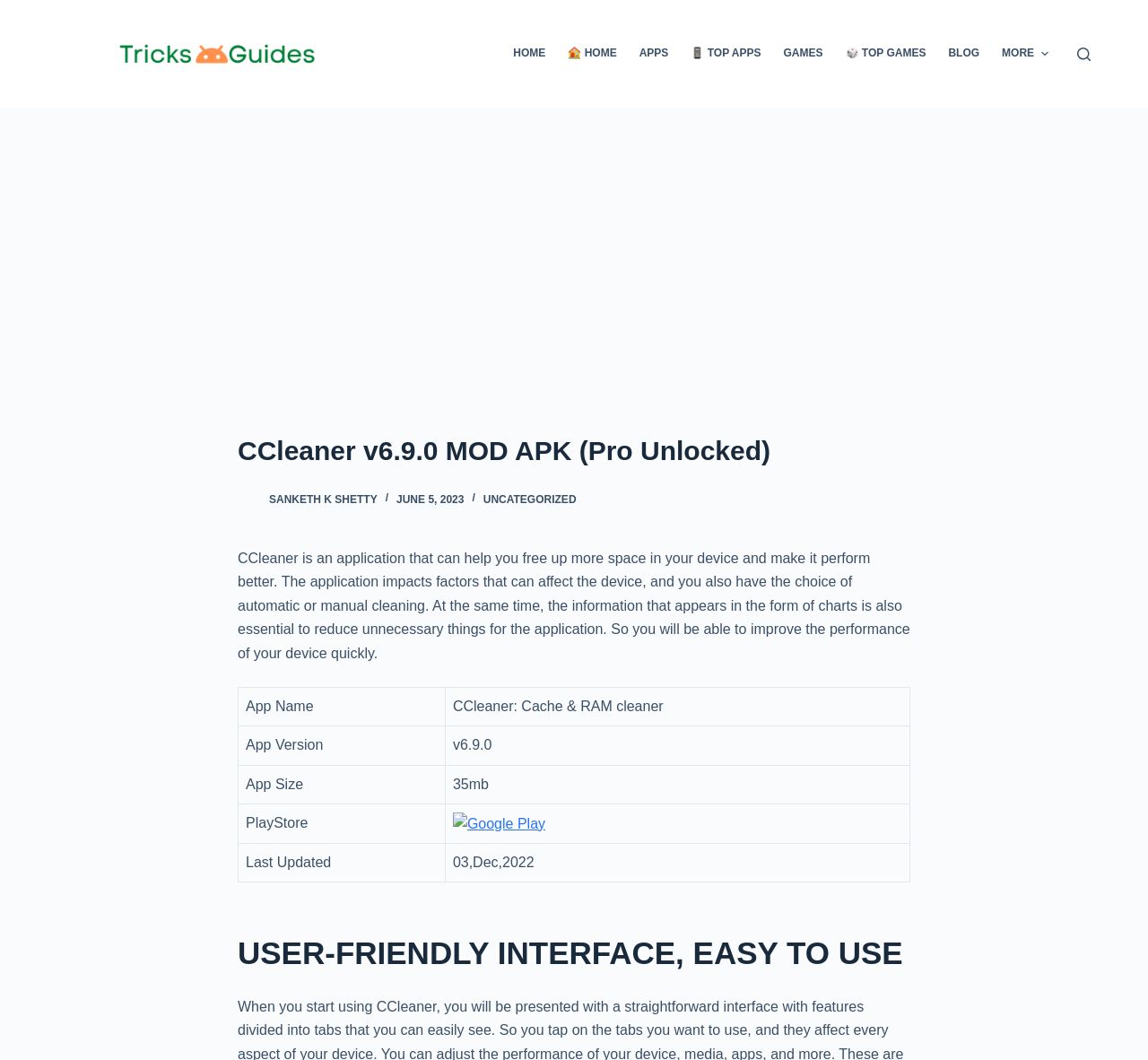Analyze the image and answer the question with as much detail as possible: 
What is the size of the CCleaner application?

The size of the CCleaner application is mentioned in the table as '35mb', which is under the 'App Size' column.